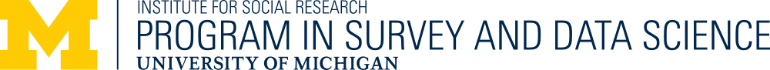Offer a thorough description of the image.

The image displays the branding of the Program in Survey and Data Science at the University of Michigan, prominently featuring the university's signature block "M" logo in maize yellow. Below the logo, the text emphasizes its affiliation with the **Institute for Social Research**, indicating a focus on advanced social science methodologies. The main title, **PROGRAM IN SURVEY AND DATA SCIENCE**, is rendered in a bold, modern font, providing clarity and engagement for prospective students and researchers. The subtitle reinforces the program's identity as part of the **University of Michigan**, highlighting its academic prestige and commitment to innovation in the field of data science and survey techniques. This visual represents a key resource for students interested in pursuing studies in data science within a supportive research environment.